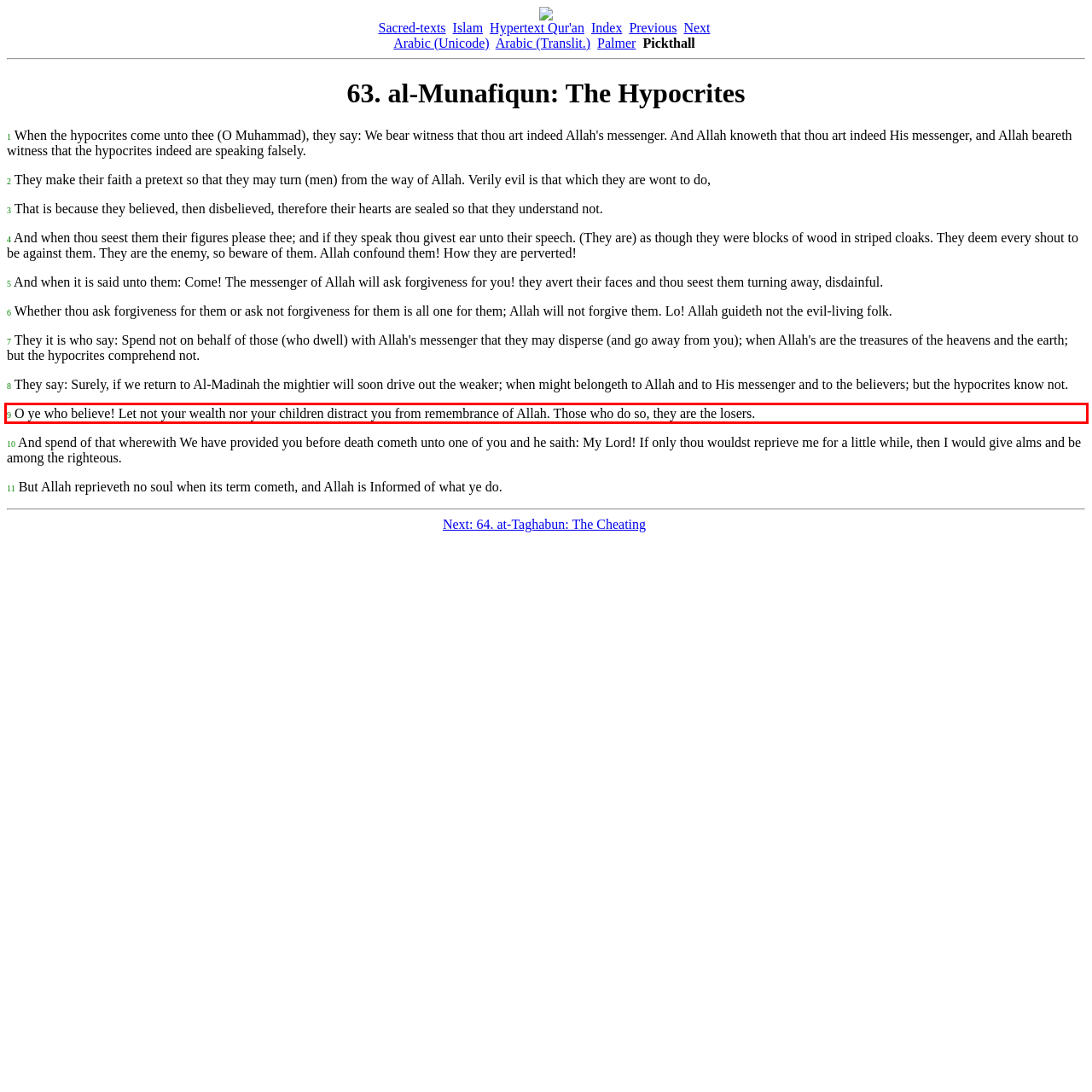Identify the text inside the red bounding box on the provided webpage screenshot by performing OCR.

9 O ye who believe! Let not your wealth nor your children distract you from remembrance of Allah. Those who do so, they are the losers.